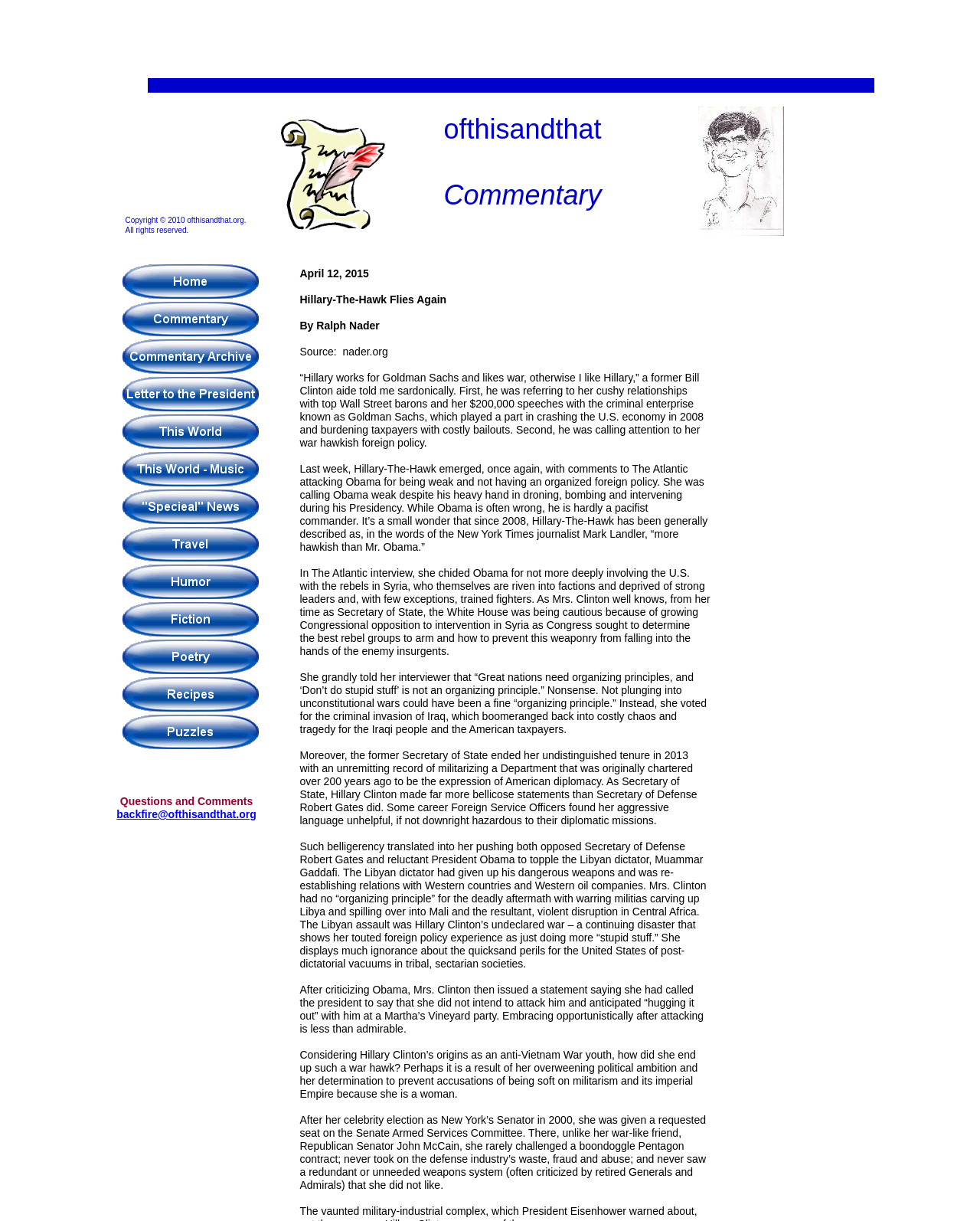Please determine the bounding box coordinates of the element to click in order to execute the following instruction: "Click the link in the first row". The coordinates should be four float numbers between 0 and 1, specified as [left, top, right, bottom].

[0.125, 0.236, 0.264, 0.247]